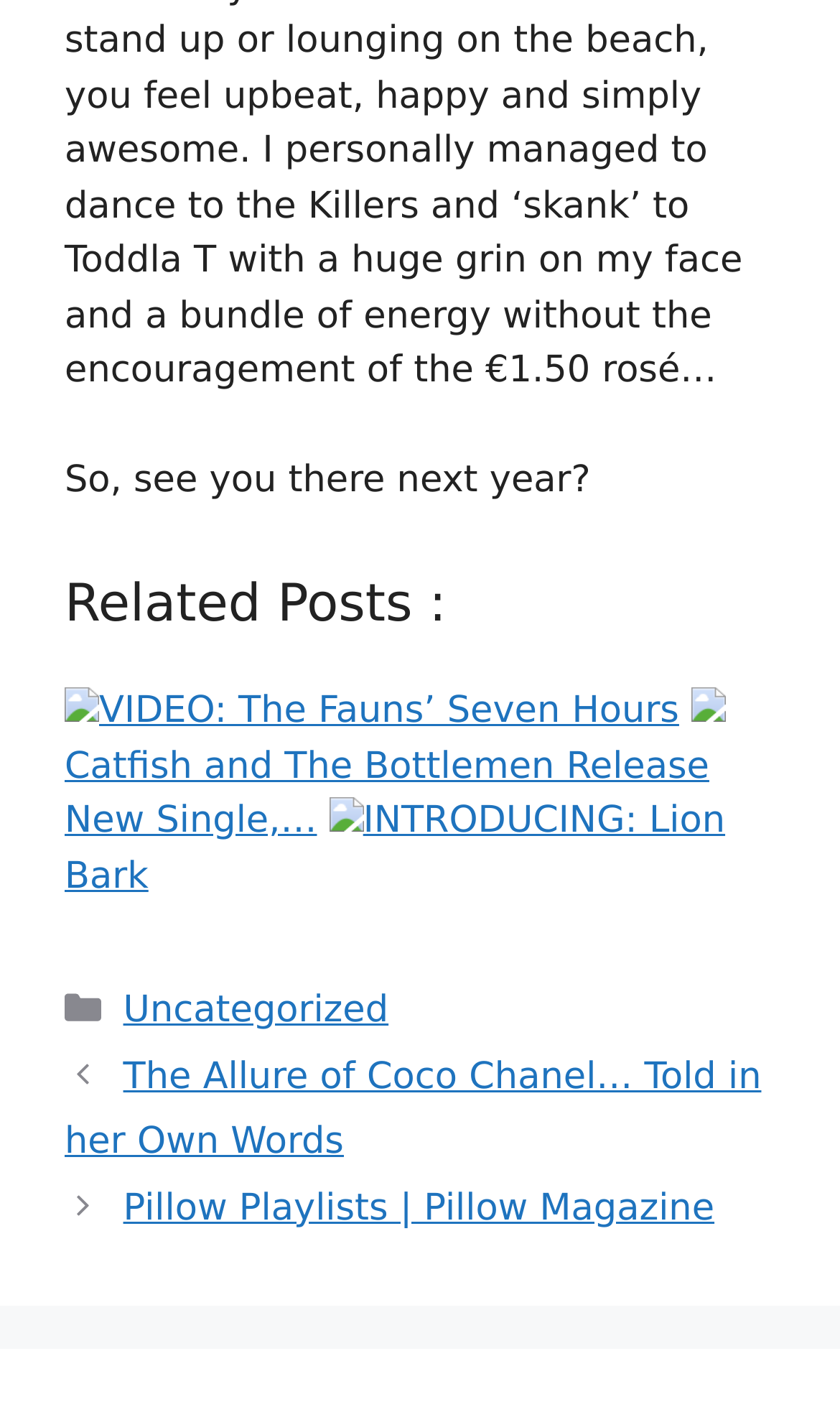Please provide a short answer using a single word or phrase for the question:
What is the title of the next post?

Pillow Playlists | Pillow Magazine